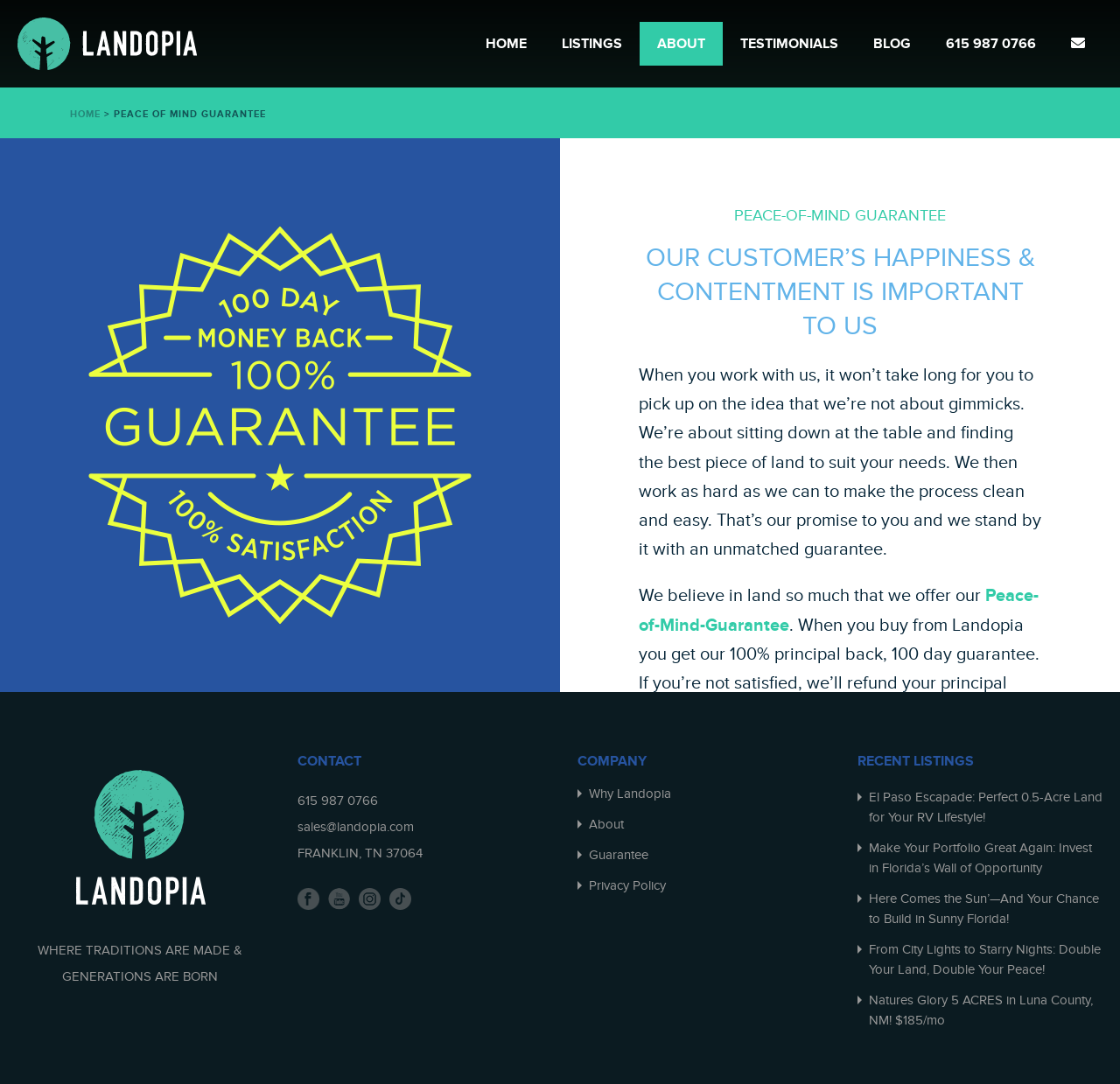Based on the image, give a detailed response to the question: What is the phone number for contact?

The phone number for contact is 615 987 0766, which can be found in the contact section at the bottom of the webpage, and also in the navigation menu.